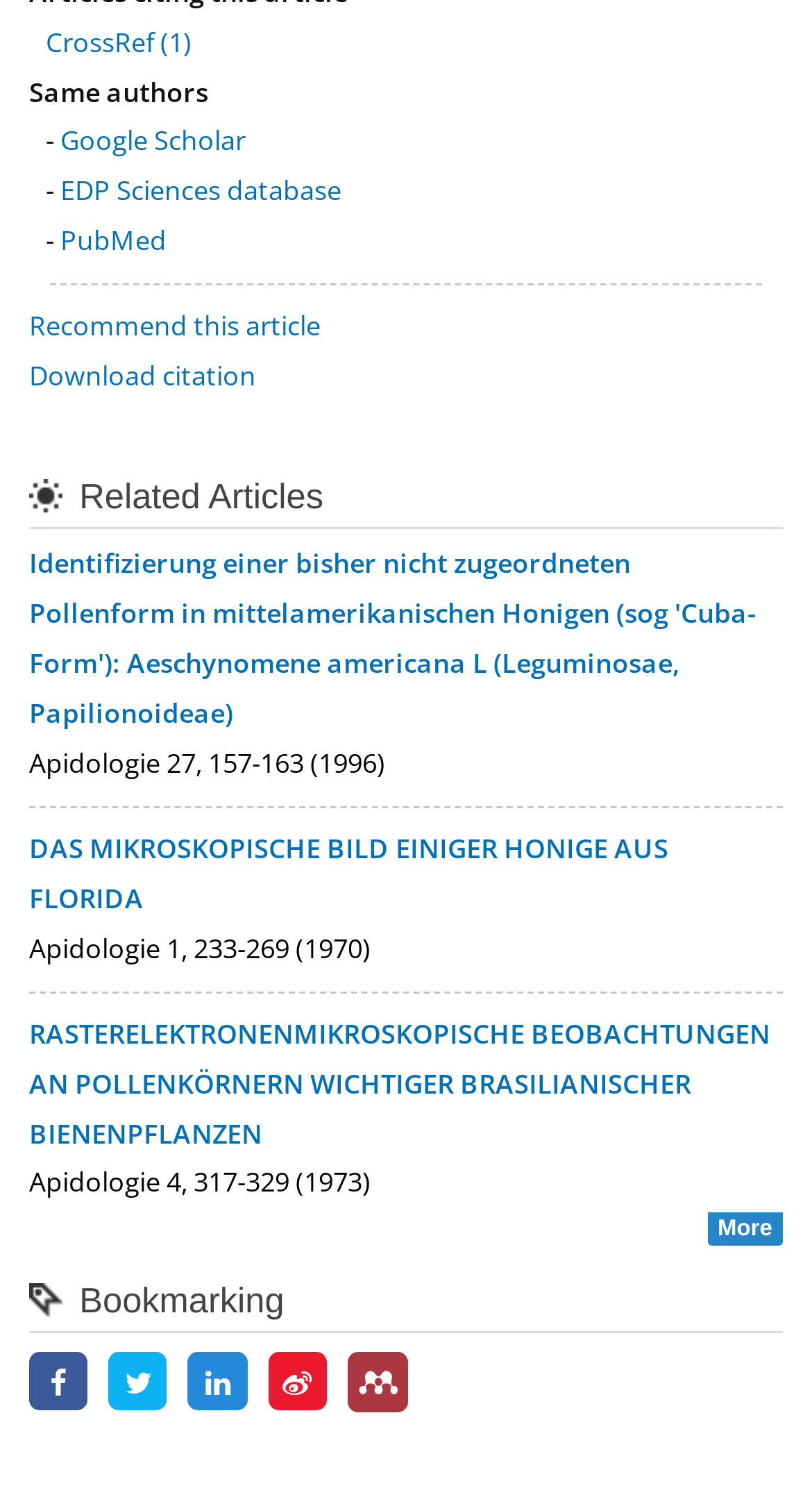Determine the bounding box coordinates for the area you should click to complete the following instruction: "Visit Google Scholar".

[0.075, 0.082, 0.303, 0.107]